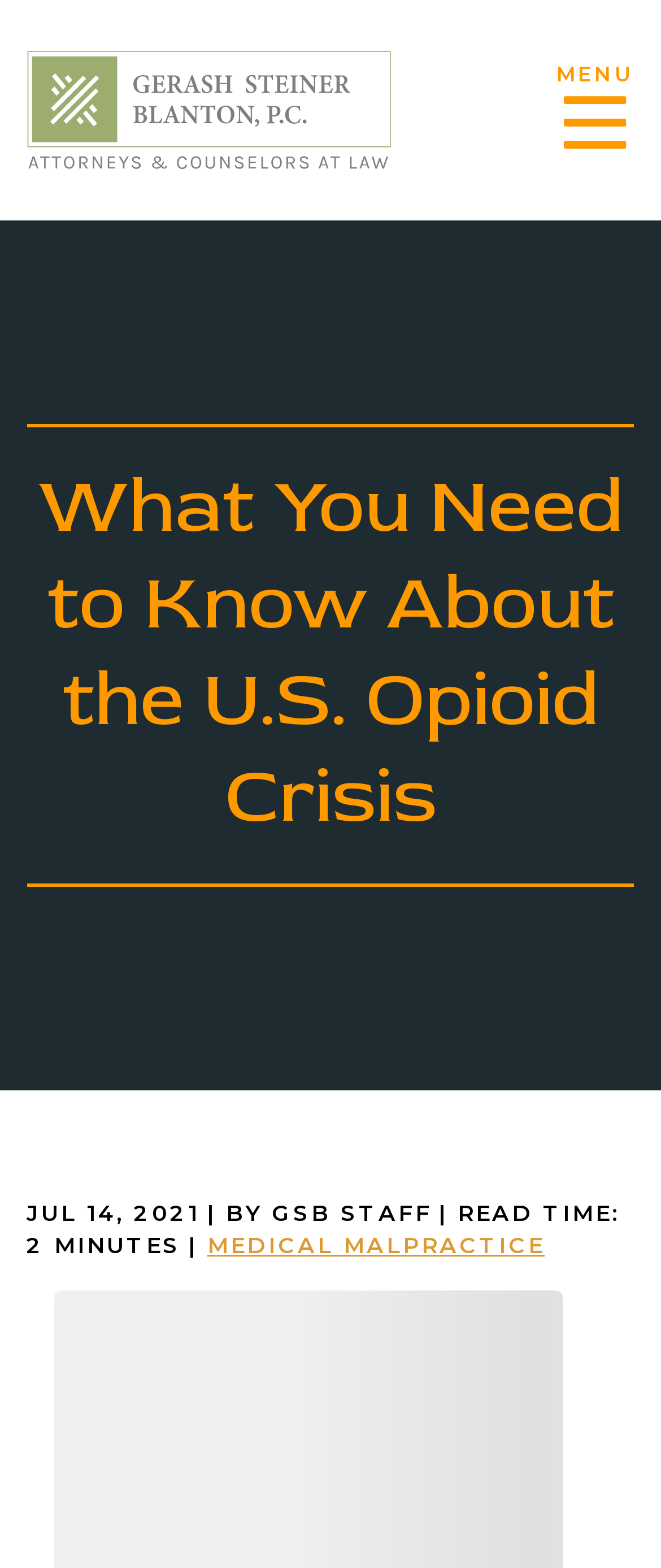Please determine the bounding box coordinates for the element with the description: "MENU".

[0.842, 0.039, 0.96, 0.101]